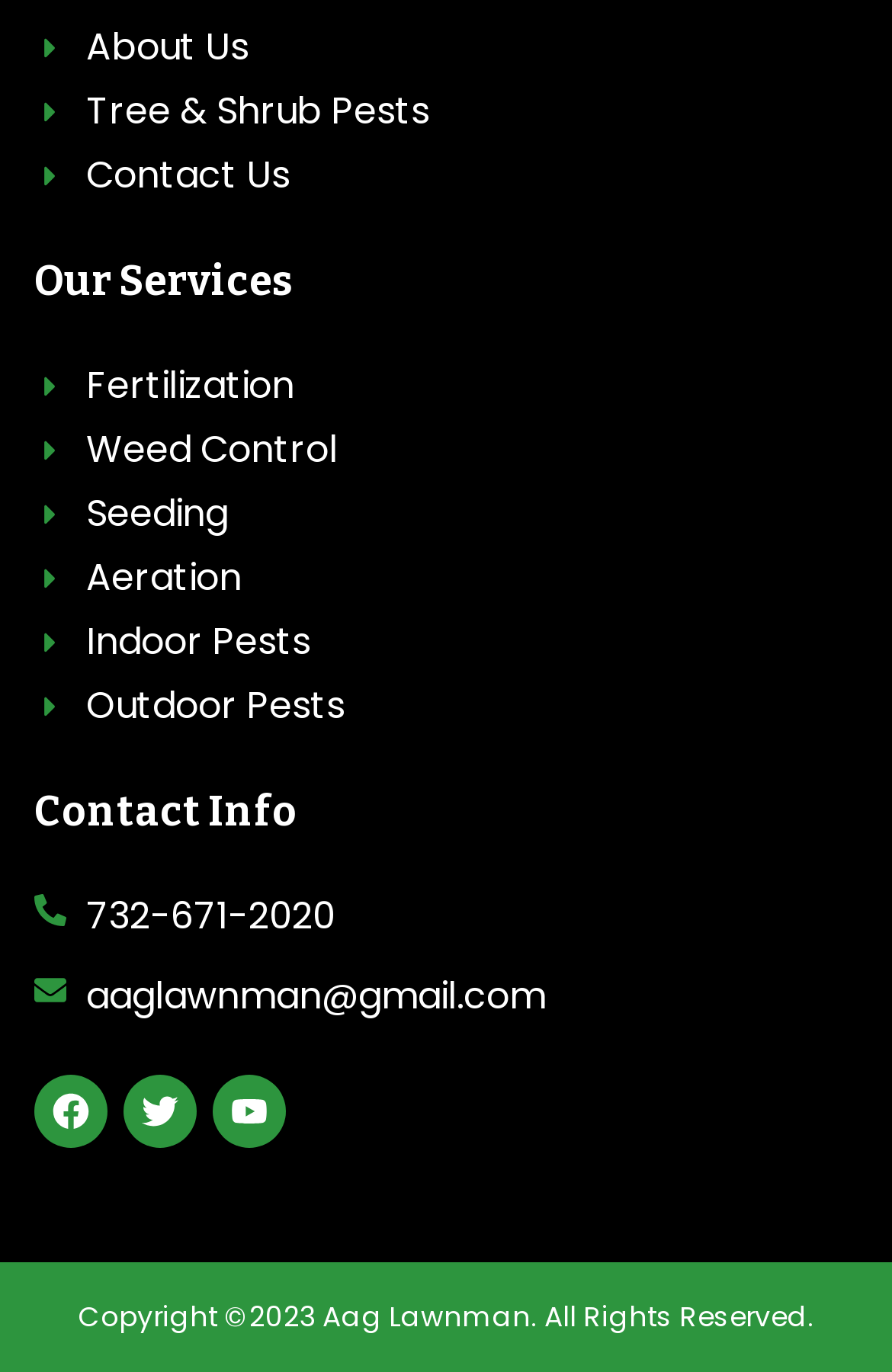Specify the bounding box coordinates of the area to click in order to follow the given instruction: "view Fertilization services."

[0.038, 0.259, 0.962, 0.306]